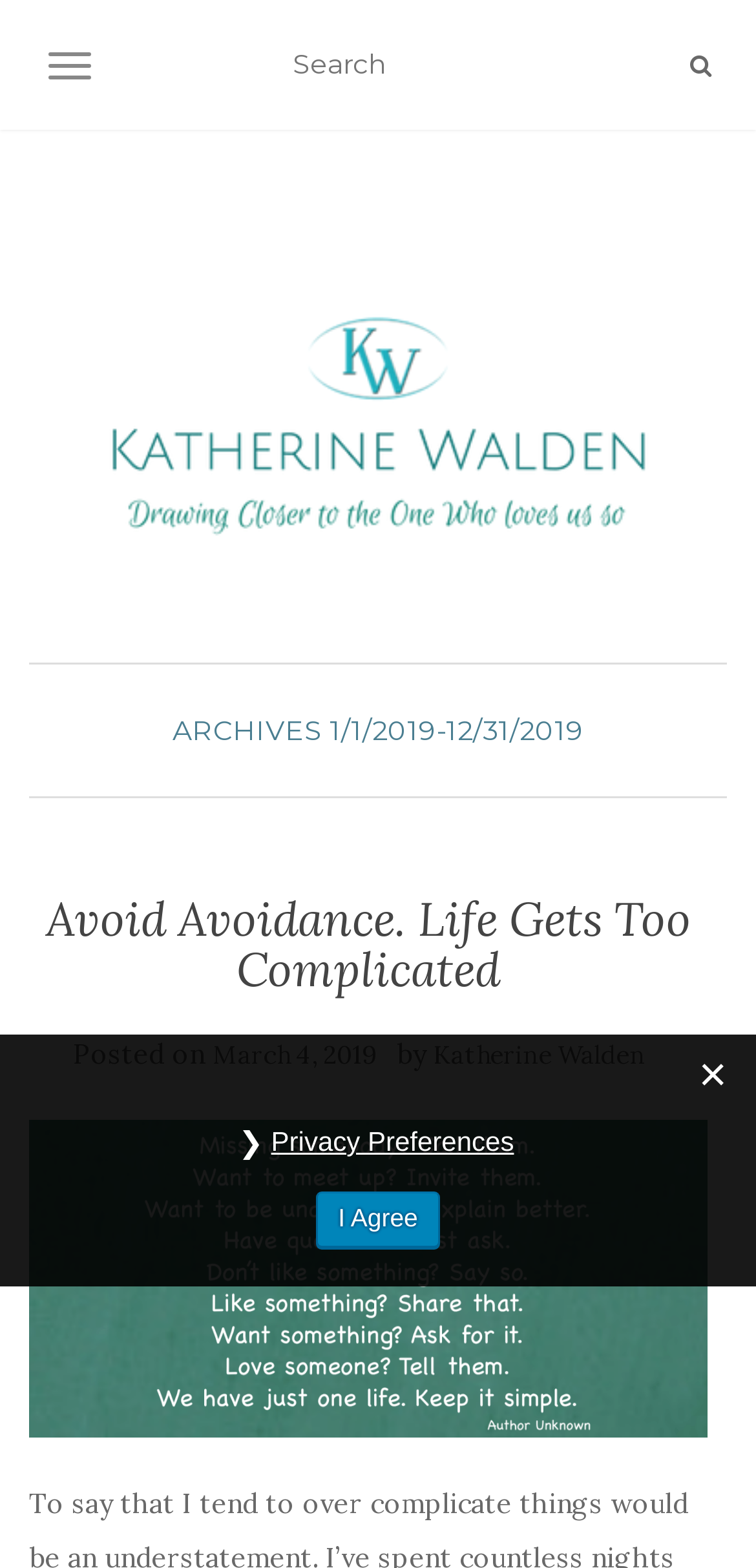Given the description: "March 4, 2019March 4, 2019", determine the bounding box coordinates of the UI element. The coordinates should be formatted as four float numbers between 0 and 1, [left, top, right, bottom].

[0.281, 0.662, 0.499, 0.683]